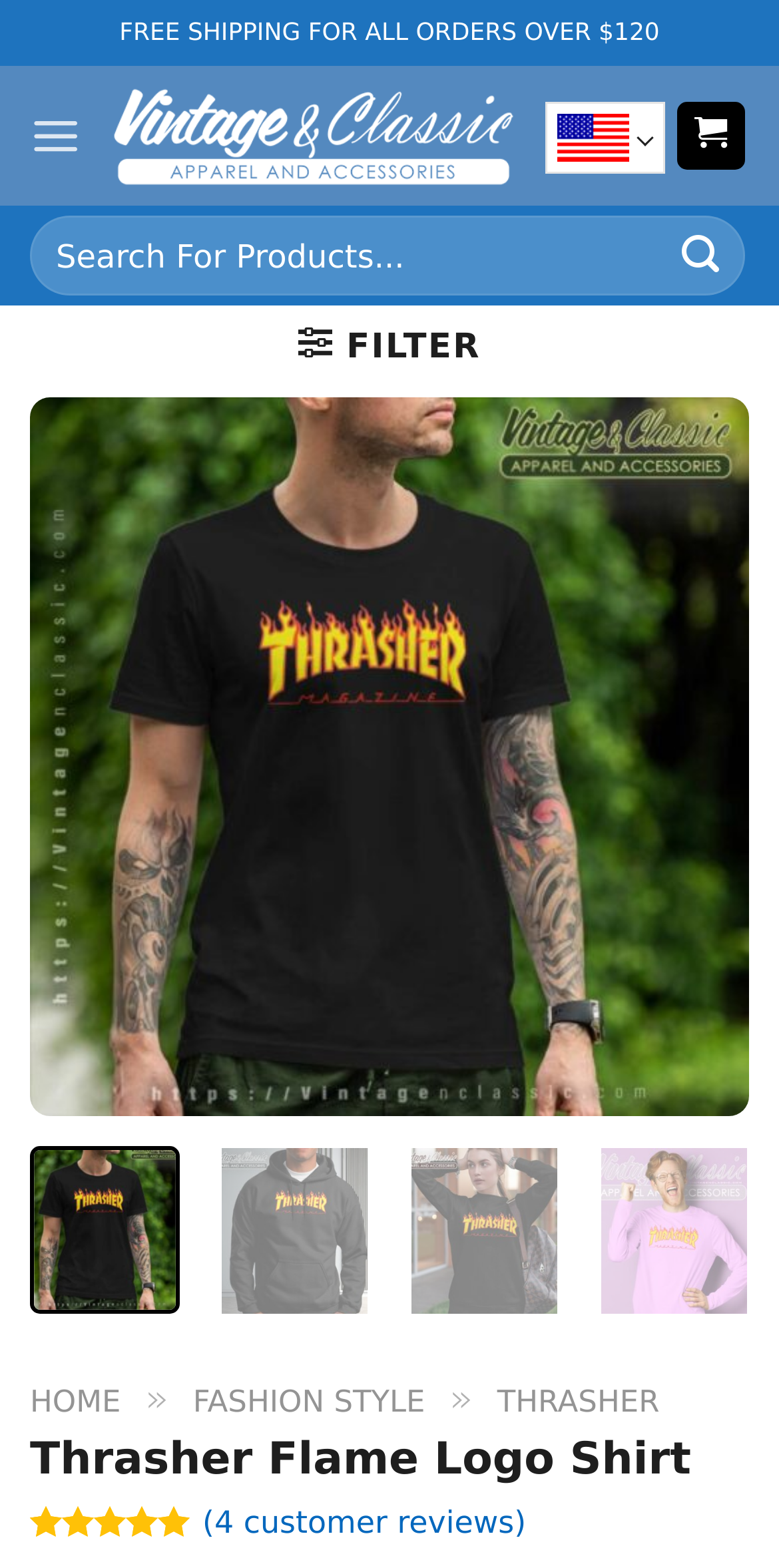Find the bounding box coordinates of the clickable element required to execute the following instruction: "Search for products". Provide the coordinates as four float numbers between 0 and 1, i.e., [left, top, right, bottom].

[0.038, 0.138, 0.962, 0.189]